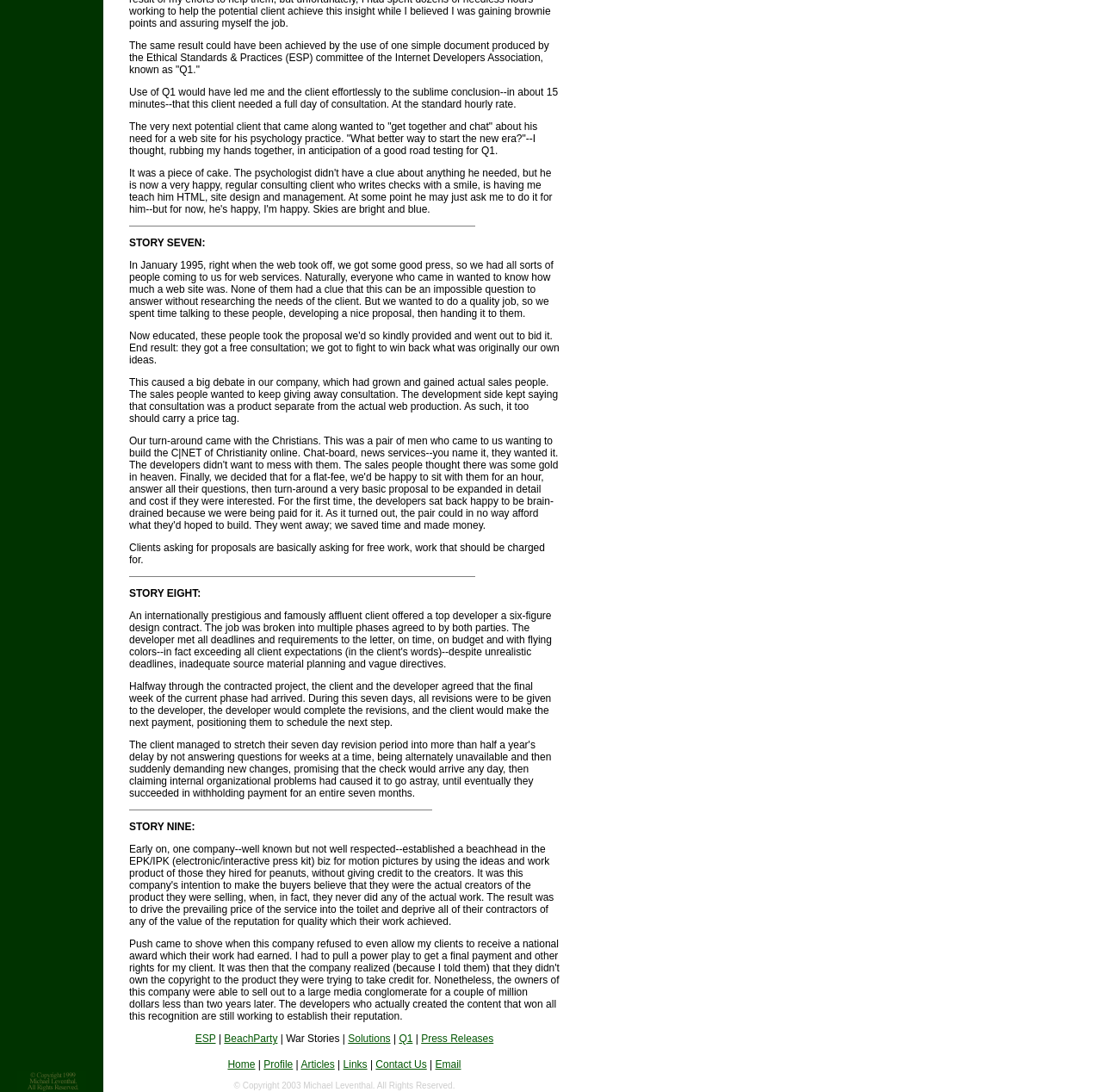What is the copyright year mentioned at the bottom of the webpage?
Please provide a single word or phrase answer based on the image.

2003